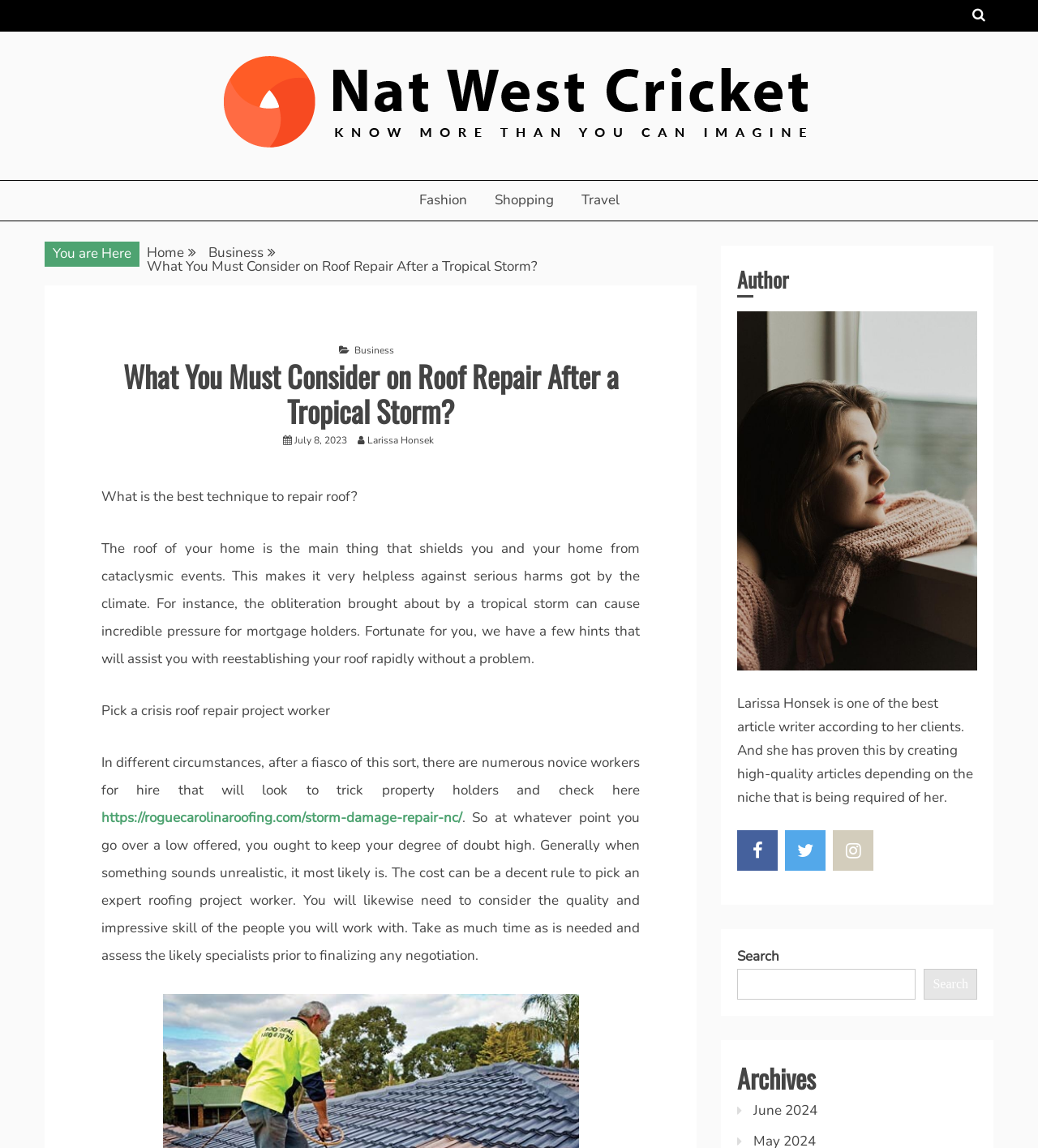Analyze the image and deliver a detailed answer to the question: What is the purpose of the breadcrumbs navigation?

I inferred the purpose of the breadcrumbs navigation by analyzing the 'Breadcrumbs' navigation element, which contains links to 'Home', 'Business', and the current page. This suggests that the breadcrumbs navigation is used to show the current page's position in the website's hierarchy.